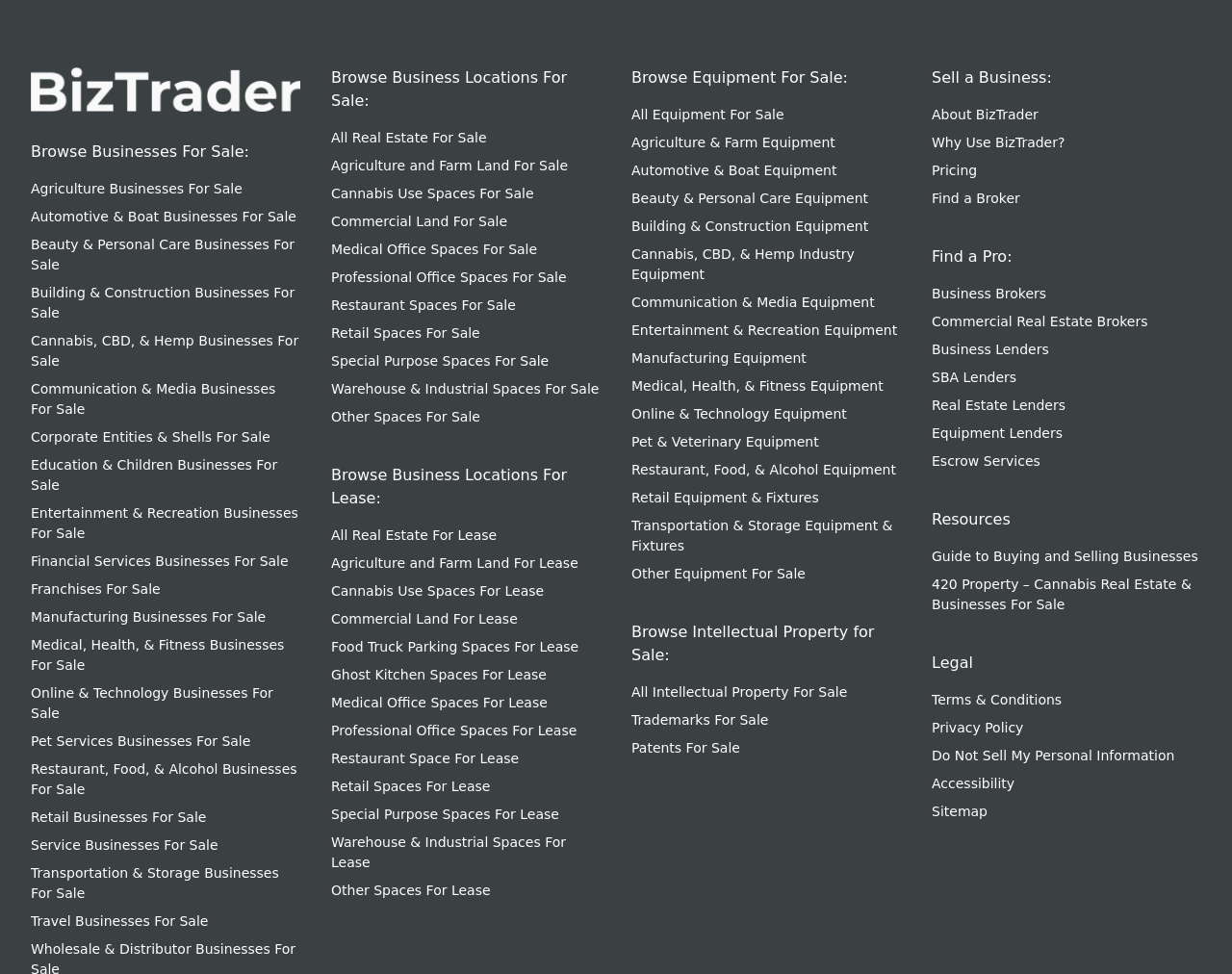What is the purpose of the 'Sell a Business:' section?
Using the image, provide a concise answer in one word or a short phrase.

To provide information on selling a business